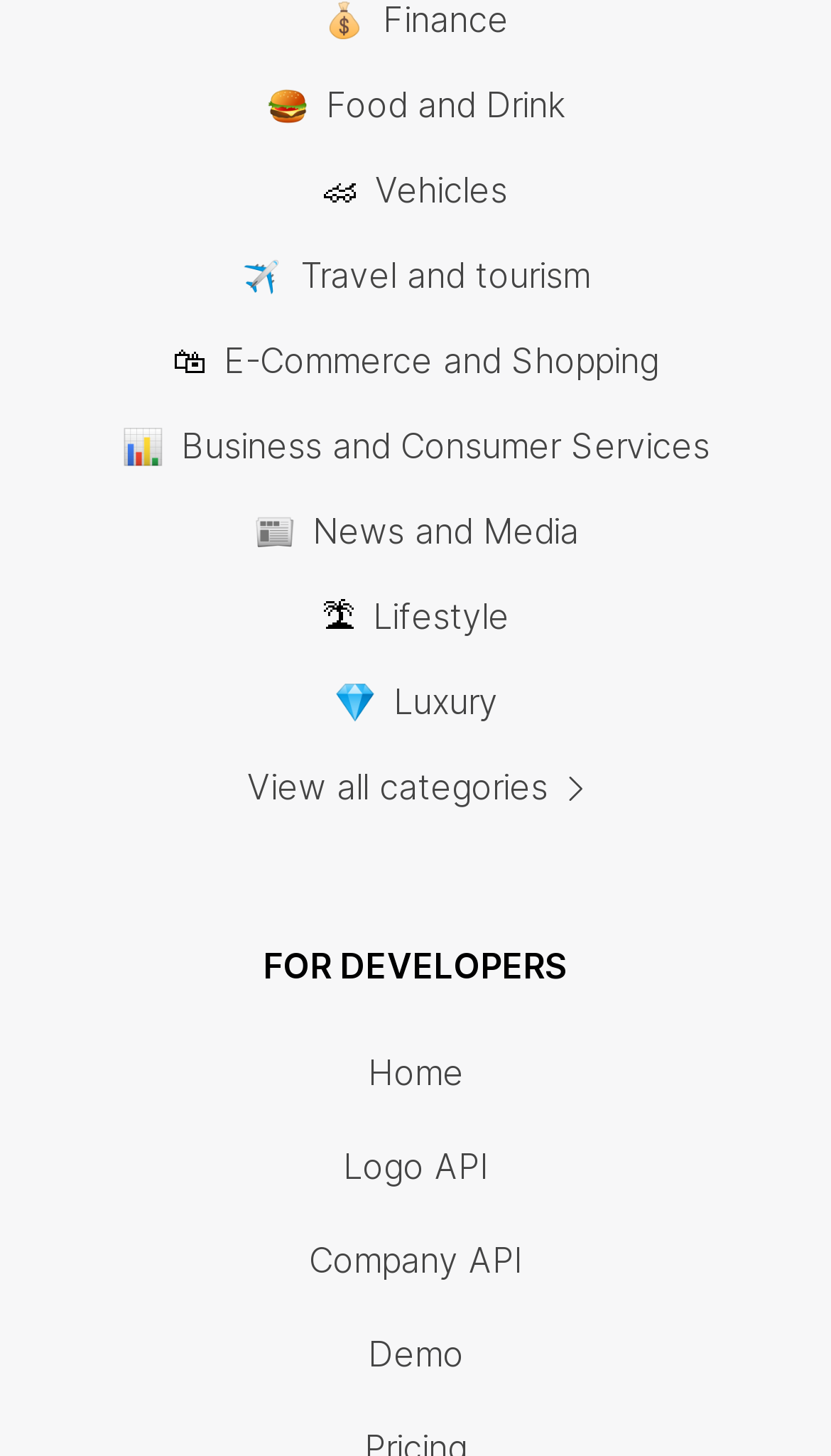Determine the bounding box coordinates of the area to click in order to meet this instruction: "Go to Home".

[0.442, 0.715, 0.558, 0.756]